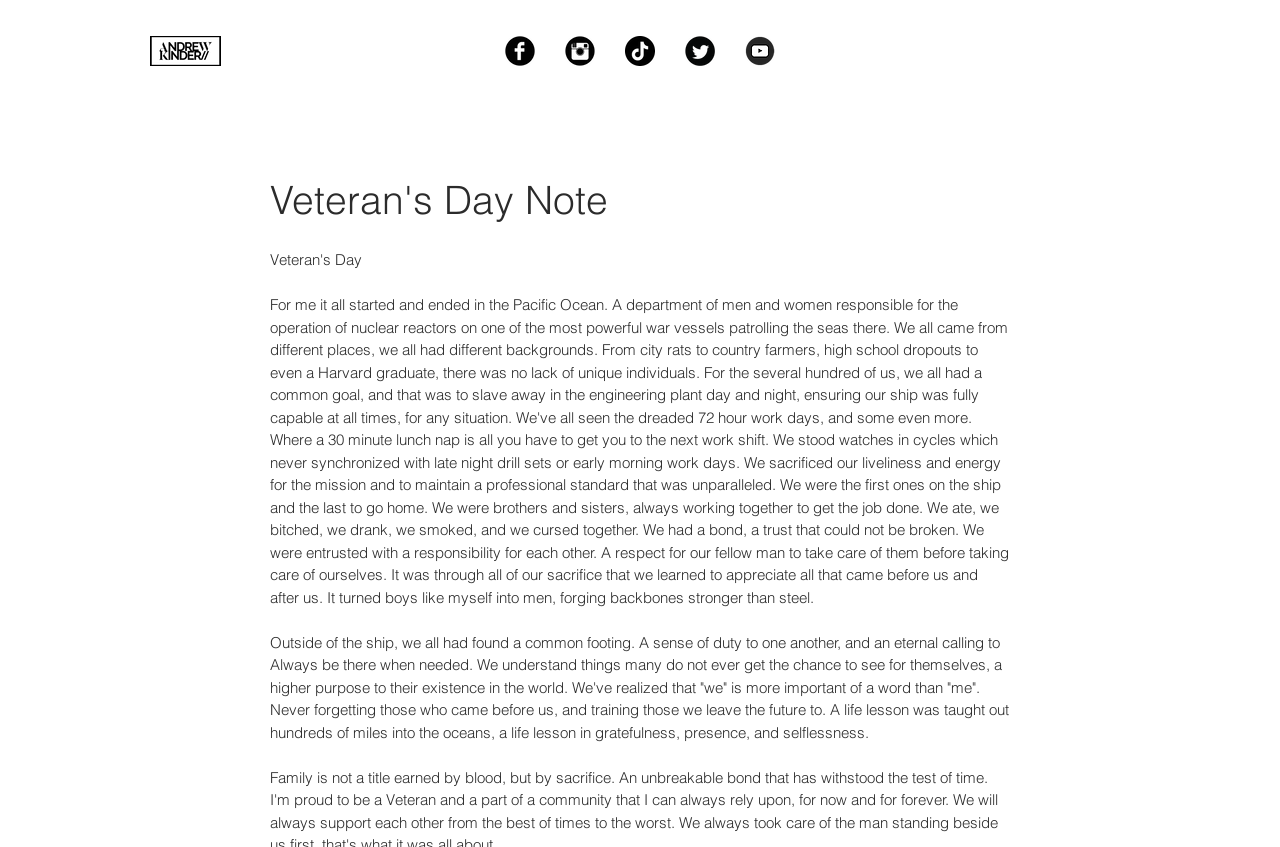Please specify the bounding box coordinates of the area that should be clicked to accomplish the following instruction: "Read the Veteran's Day note". The coordinates should consist of four float numbers between 0 and 1, i.e., [left, top, right, bottom].

[0.211, 0.208, 0.762, 0.264]